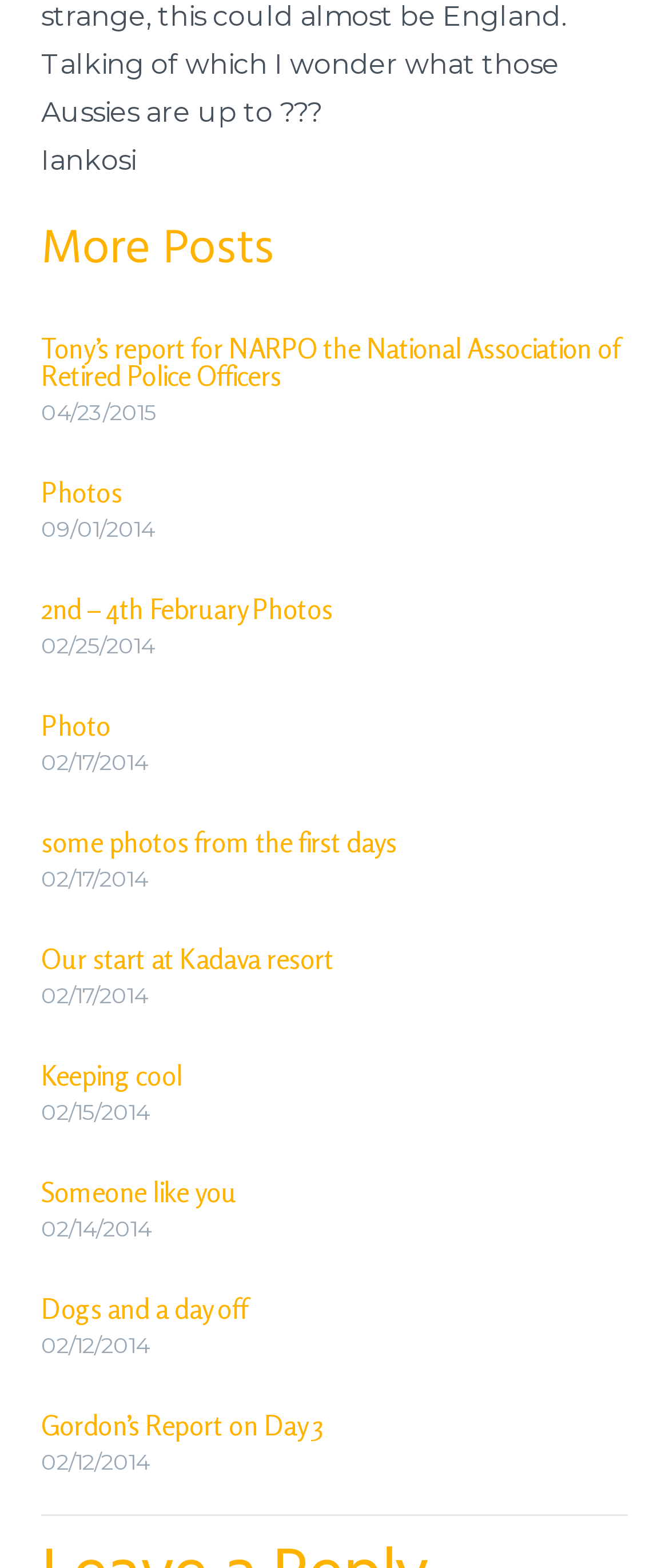Please determine the bounding box coordinates of the element to click in order to execute the following instruction: "Check 2nd – 4th February Photos". The coordinates should be four float numbers between 0 and 1, specified as [left, top, right, bottom].

[0.062, 0.377, 0.497, 0.399]